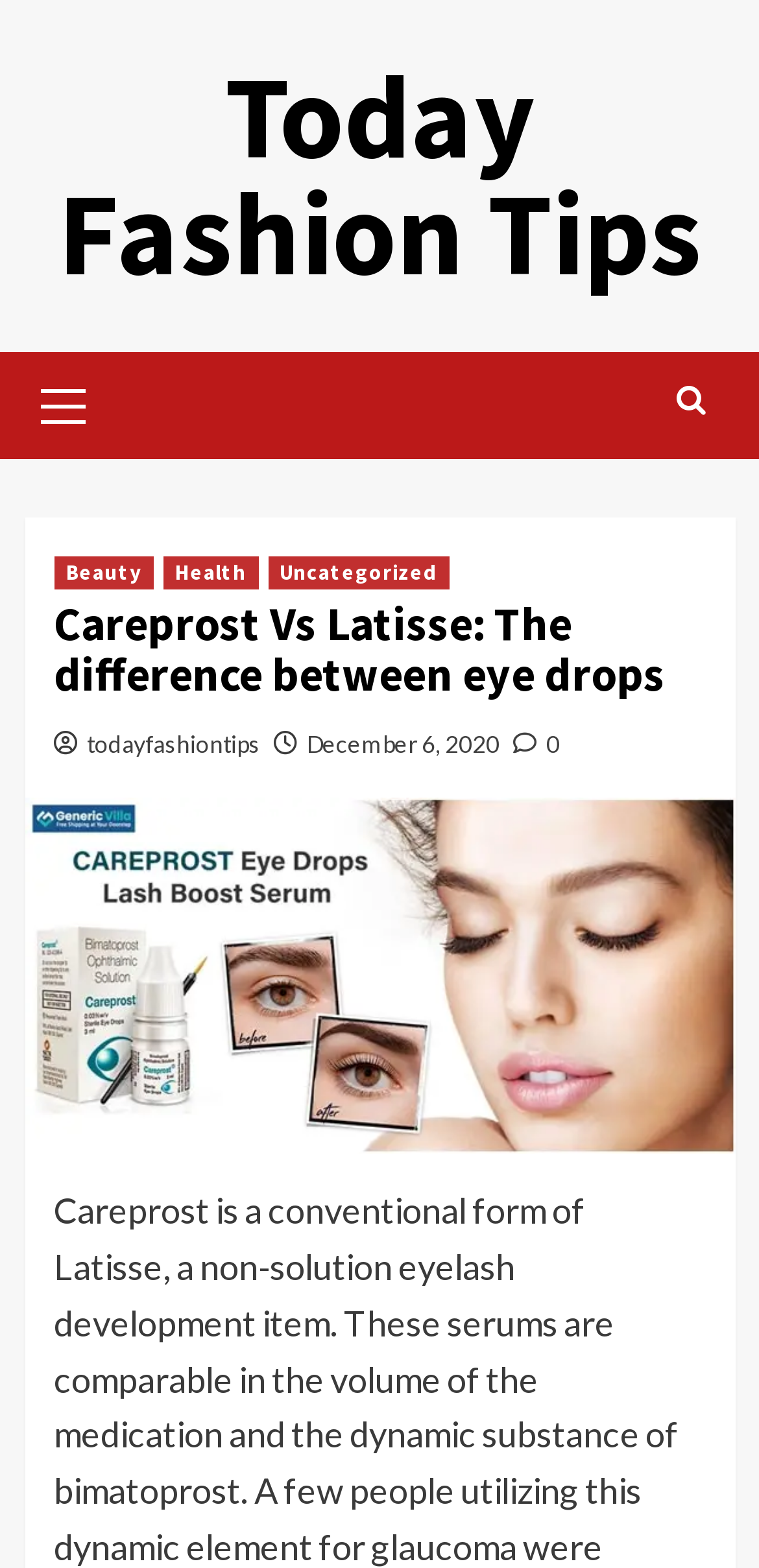Identify the bounding box coordinates of the region that needs to be clicked to carry out this instruction: "check the date December 6, 2020". Provide these coordinates as four float numbers ranging from 0 to 1, i.e., [left, top, right, bottom].

[0.404, 0.465, 0.658, 0.484]